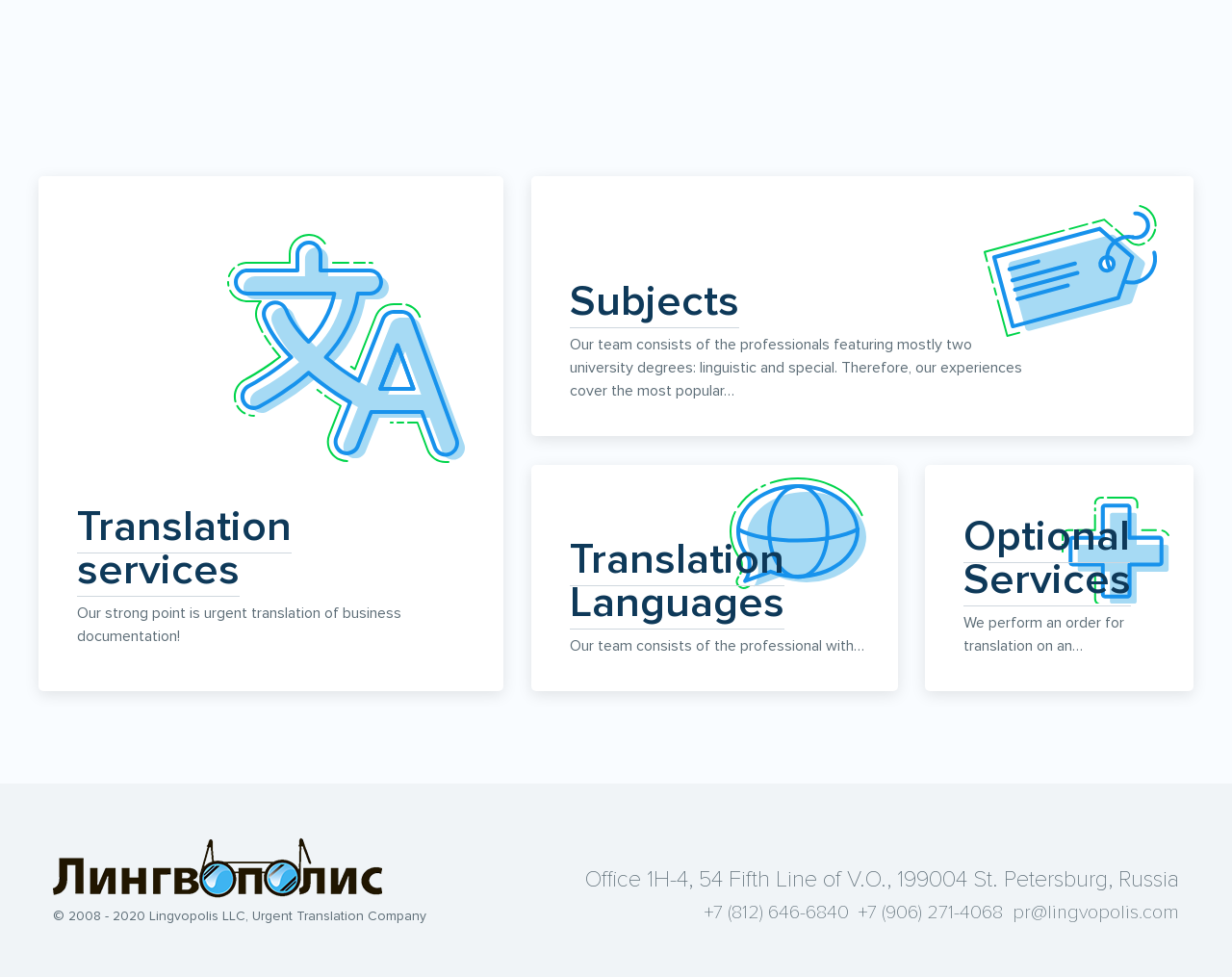Using the given description, provide the bounding box coordinates formatted as (top-left x, top-left y, bottom-right x, bottom-right y), with all values being floating point numbers between 0 and 1. Description: pr@lingvopolis.com

[0.822, 0.922, 0.957, 0.946]